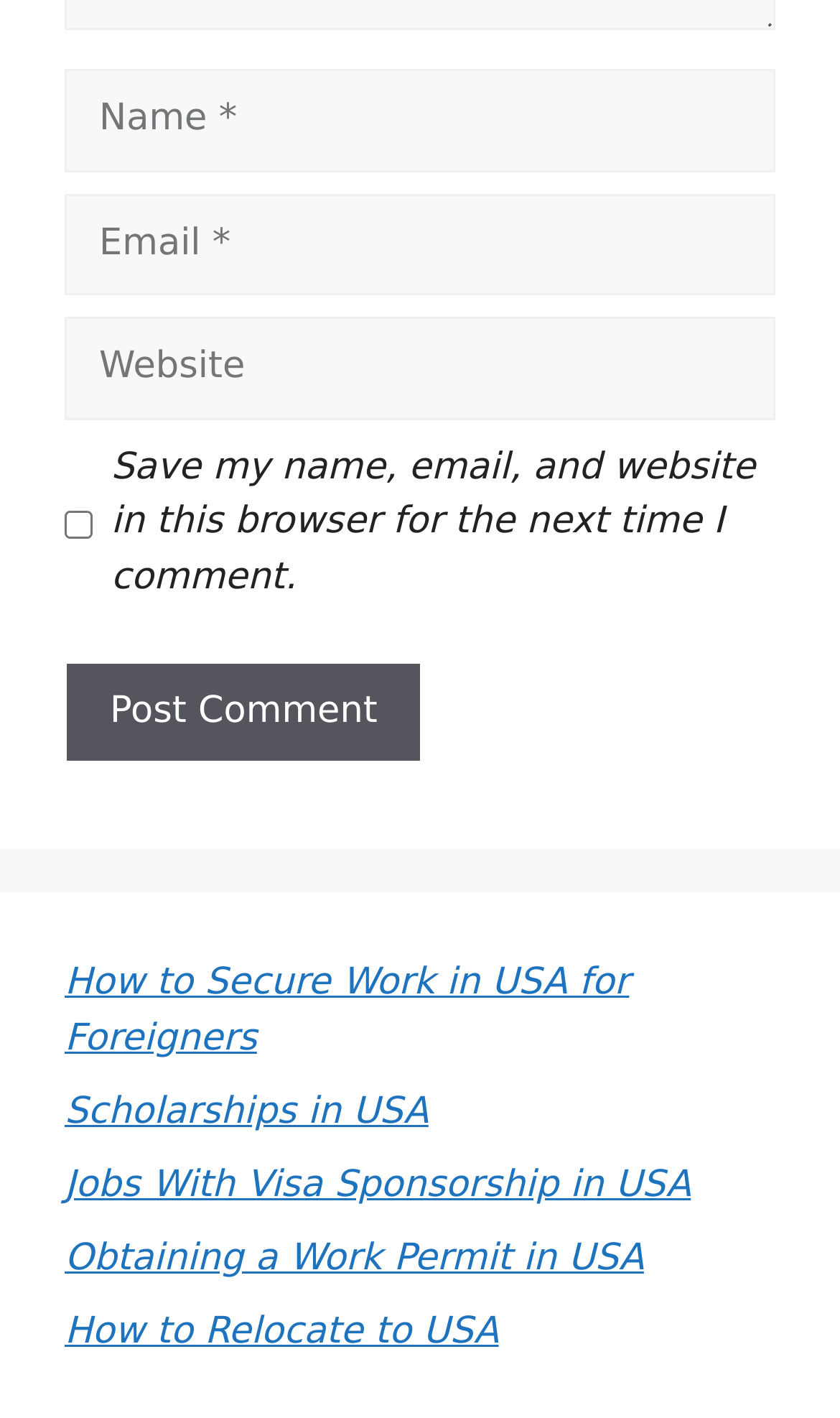Identify the bounding box for the given UI element using the description provided. Coordinates should be in the format (top-left x, top-left y, bottom-right x, bottom-right y) and must be between 0 and 1. Here is the description: name="submit" value="Post Comment"

[0.077, 0.466, 0.503, 0.539]